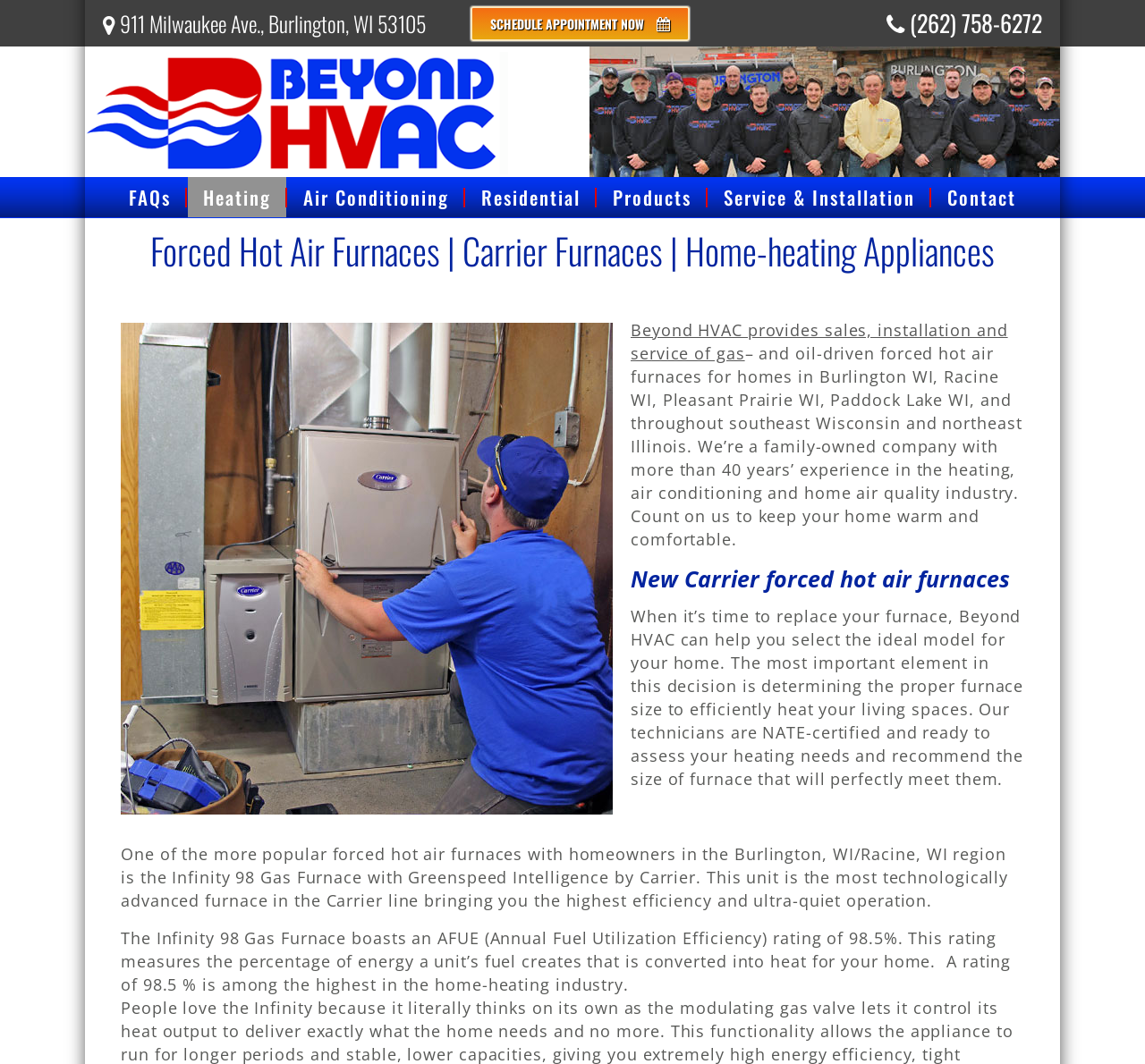Please identify the bounding box coordinates of the element's region that should be clicked to execute the following instruction: "Call the phone number". The bounding box coordinates must be four float numbers between 0 and 1, i.e., [left, top, right, bottom].

[0.774, 0.0, 0.91, 0.044]